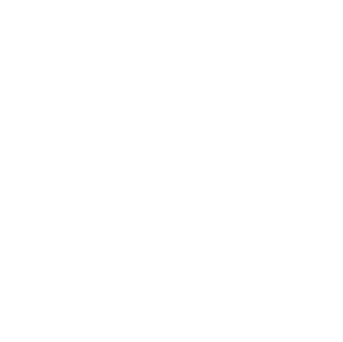Paint a vivid picture of the image with your description.

The image features a logo associated with the "On the market" link, symbolizing a real estate or property-related service. This logo emphasizes the platform's focus on providing access to property listings and related services. Positioned alongside other recognizable logos, such as the "Deposit Protection Service" and "Property Redress Scheme," it highlights the partnership and collaboration within the real estate industry. The visual design of the logo reflects a professional and trustworthy appeal, aimed at users searching for reliable housing options.